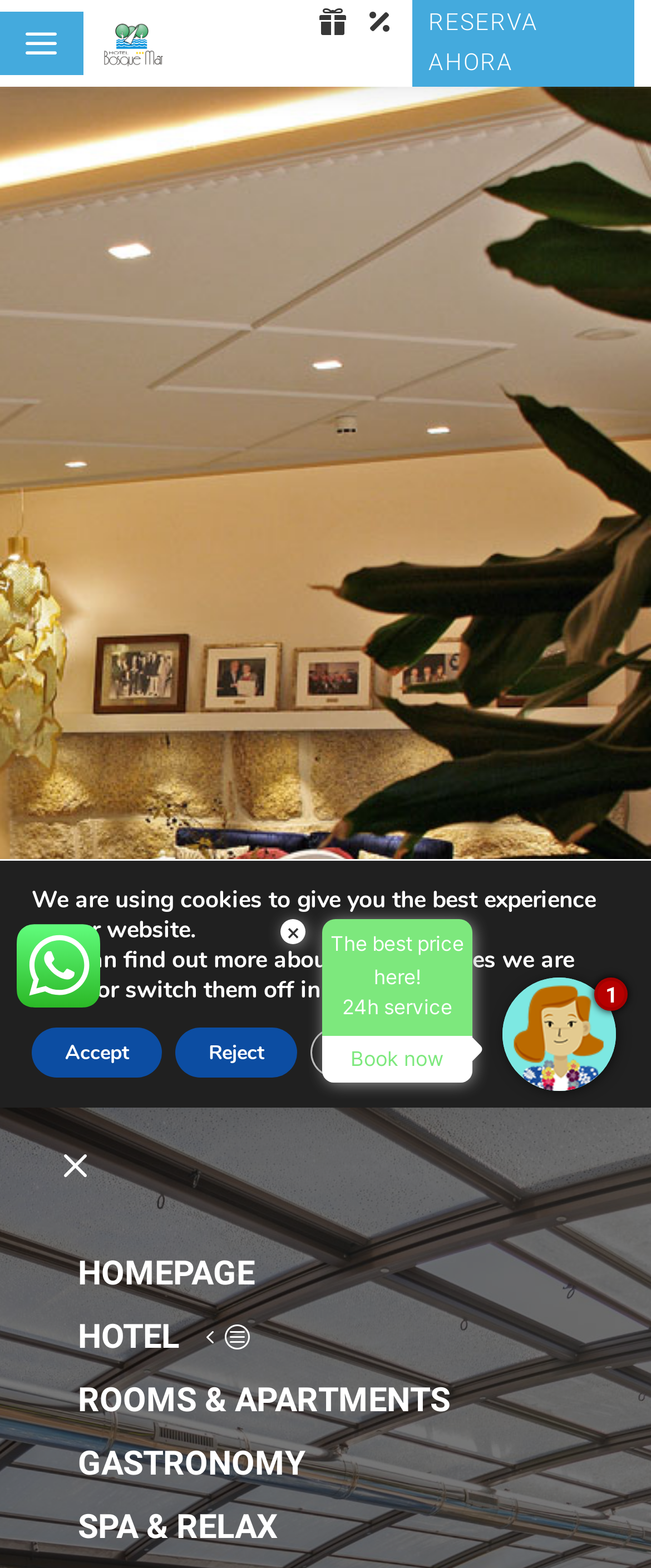Please identify the bounding box coordinates of the element's region that needs to be clicked to fulfill the following instruction: "Design your experience". The bounding box coordinates should consist of four float numbers between 0 and 1, i.e., [left, top, right, bottom].

[0.706, 0.684, 0.961, 0.693]